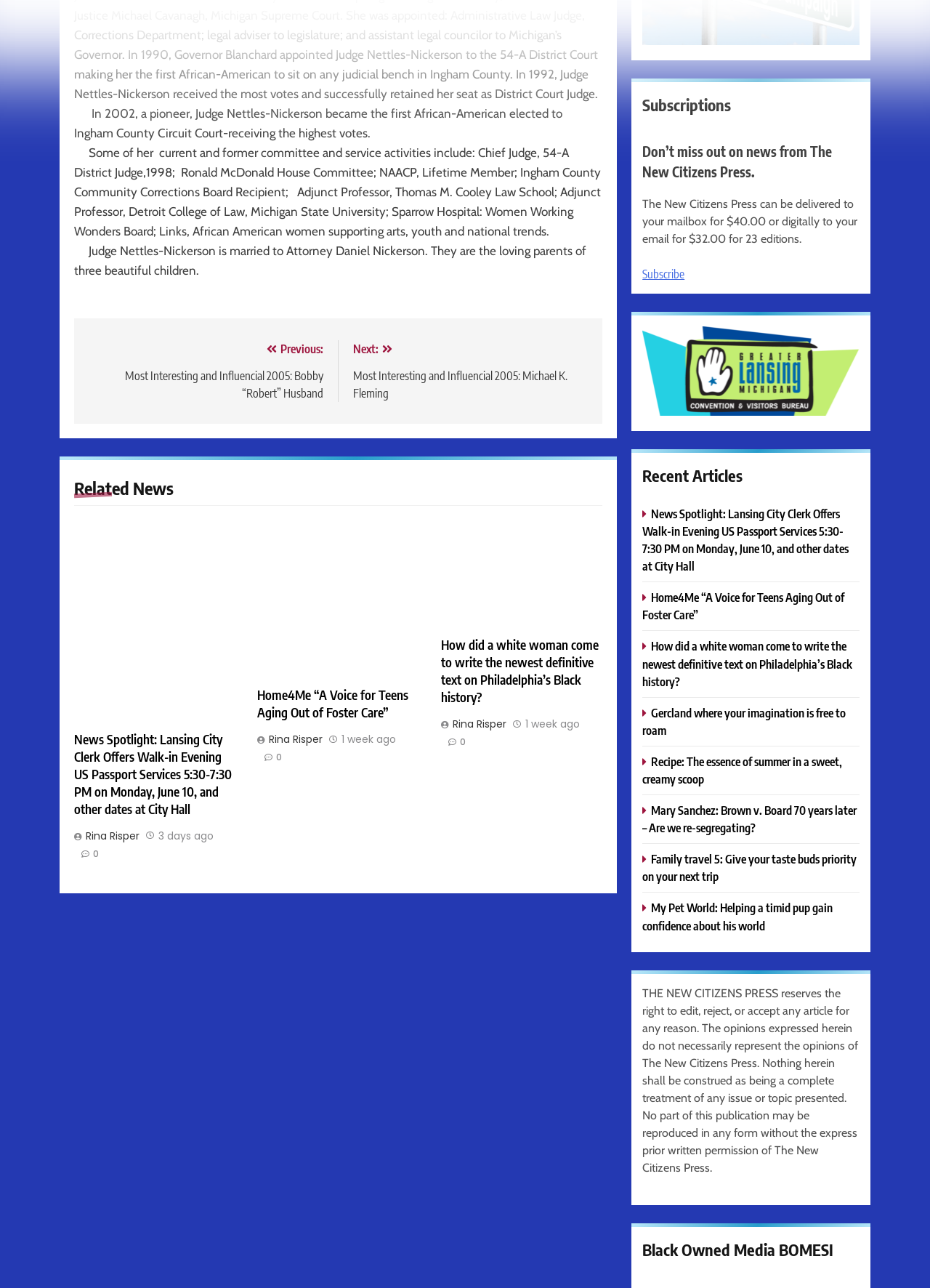Provide a one-word or short-phrase response to the question:
What is Judge Nettles-Nickerson's occupation?

Judge